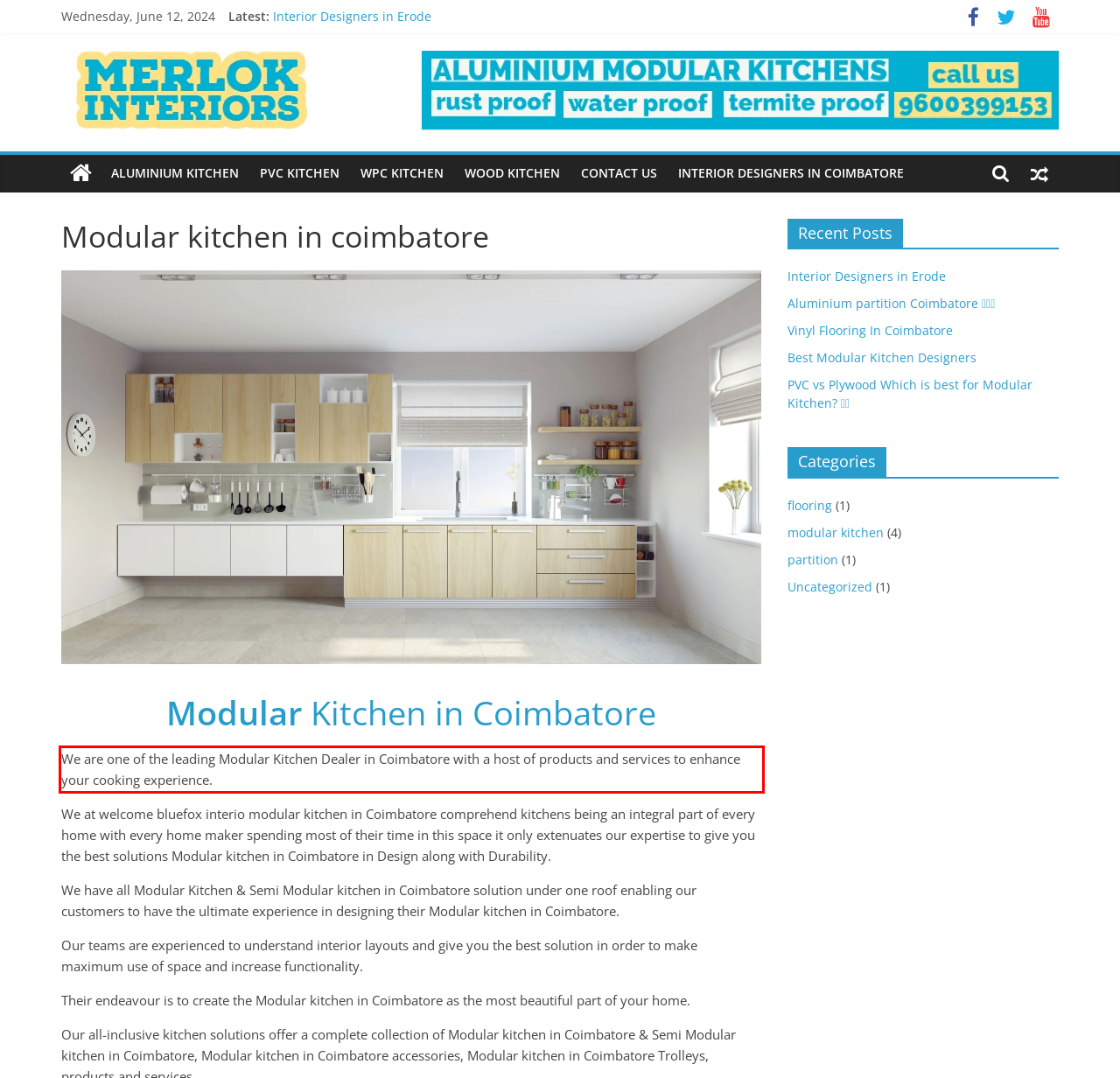Given a screenshot of a webpage, identify the red bounding box and perform OCR to recognize the text within that box.

We are one of the leading Modular Kitchen Dealer in Coimbatore with a host of products and services to enhance your cooking experience.